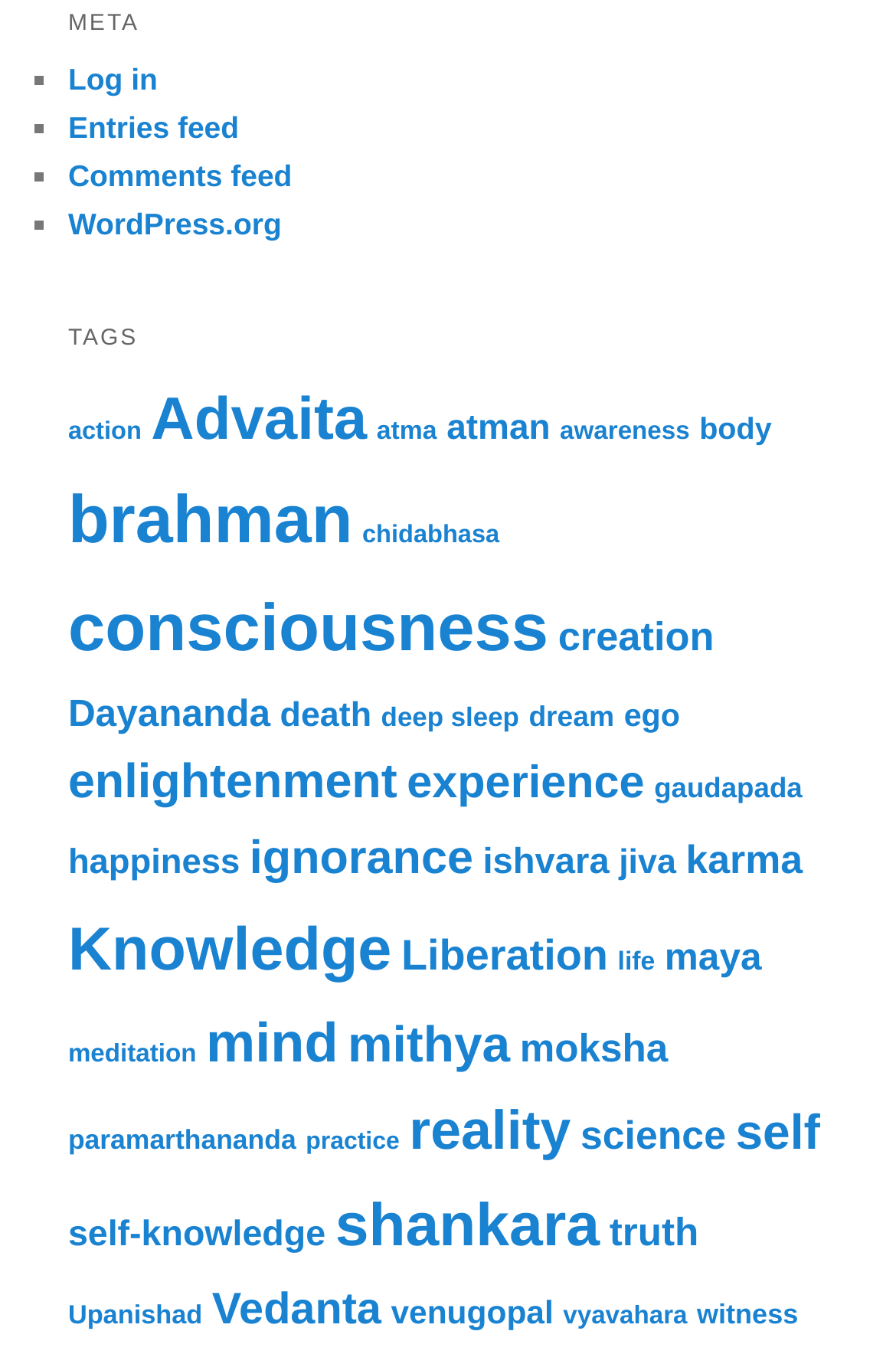Is there a tag related to 'happiness'?
Using the visual information from the image, give a one-word or short-phrase answer.

Yes